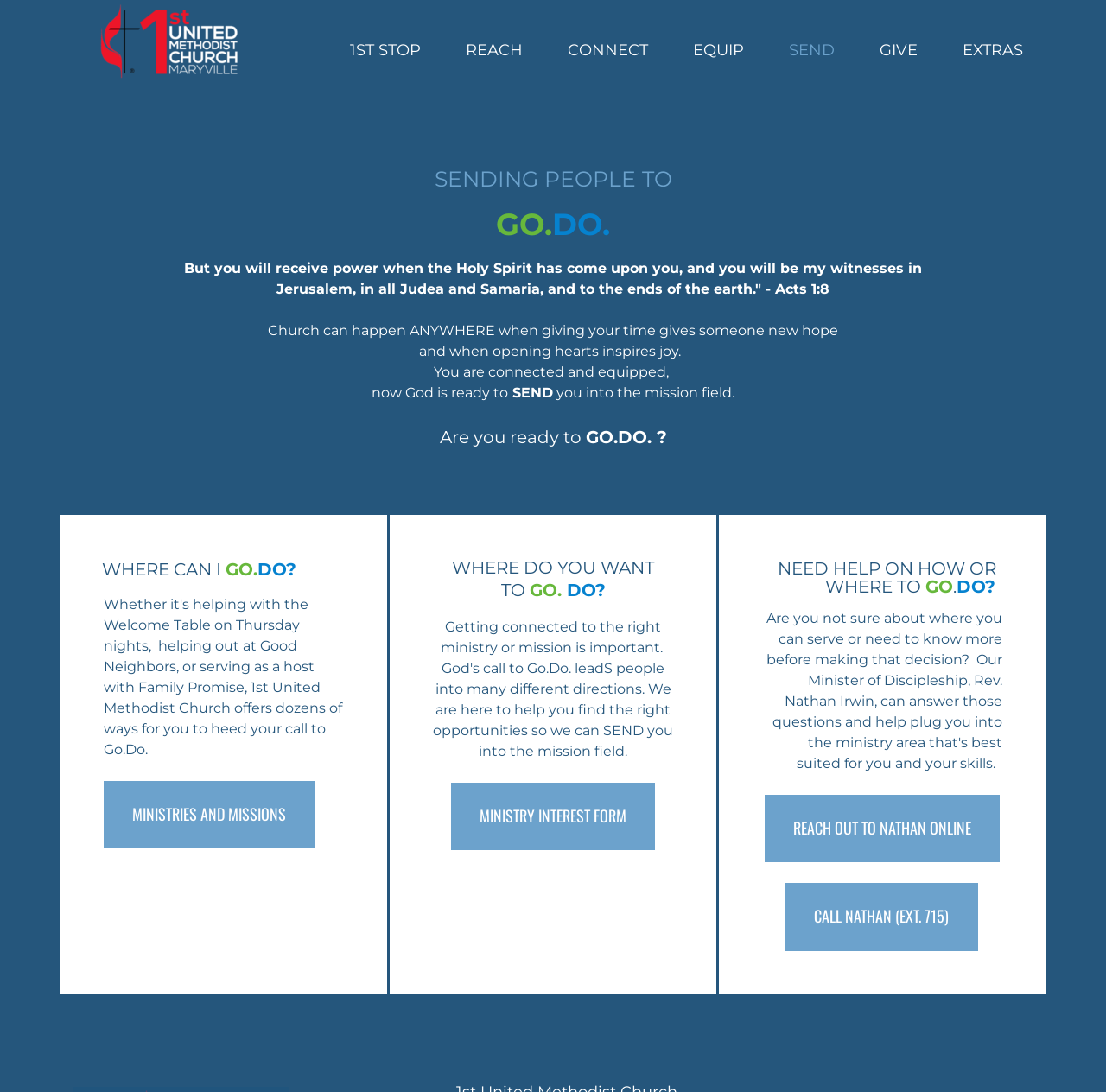Please locate the UI element described by "REACH OUT TO NATHAN ONLINE" and provide its bounding box coordinates.

[0.691, 0.727, 0.904, 0.79]